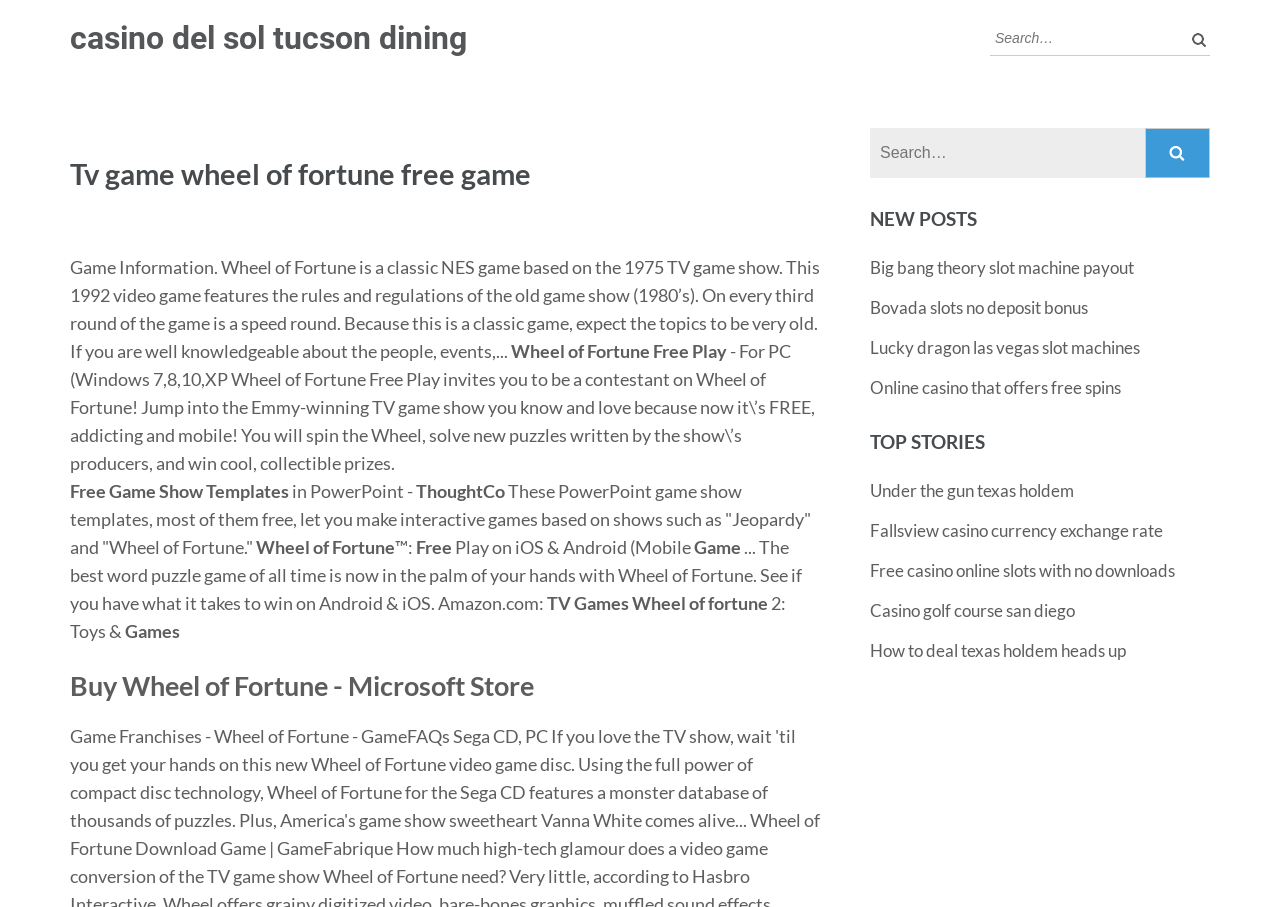Refer to the image and provide a thorough answer to this question:
What is the purpose of the search box?

The search box is provided on the webpage with a label 'Search:' and a button 'Search', indicating that it is meant for users to search for specific games or content related to Wheel of Fortune.